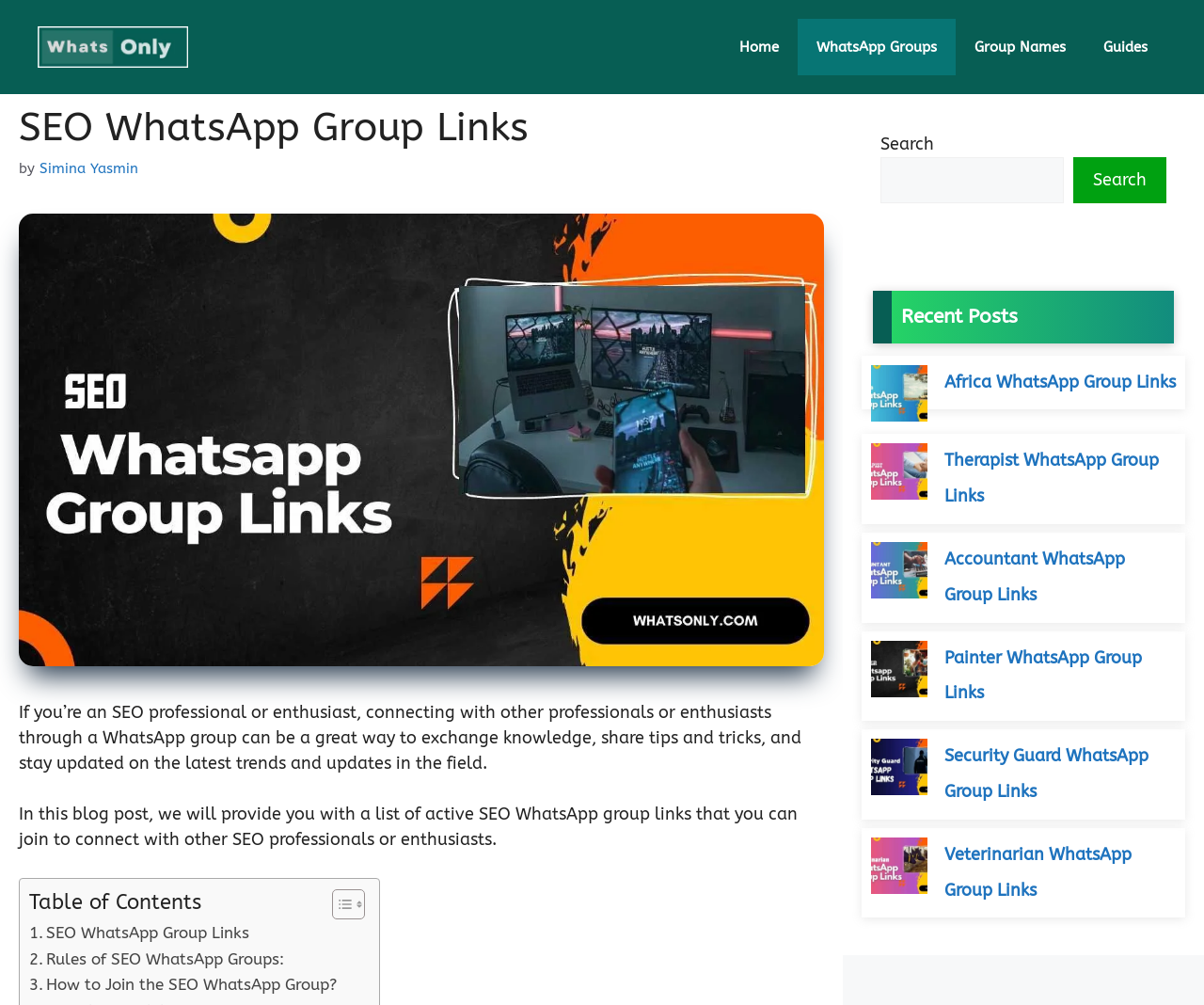Please determine the bounding box coordinates of the clickable area required to carry out the following instruction: "Visit the 'WhatsApp Groups' page". The coordinates must be four float numbers between 0 and 1, represented as [left, top, right, bottom].

[0.662, 0.019, 0.794, 0.075]